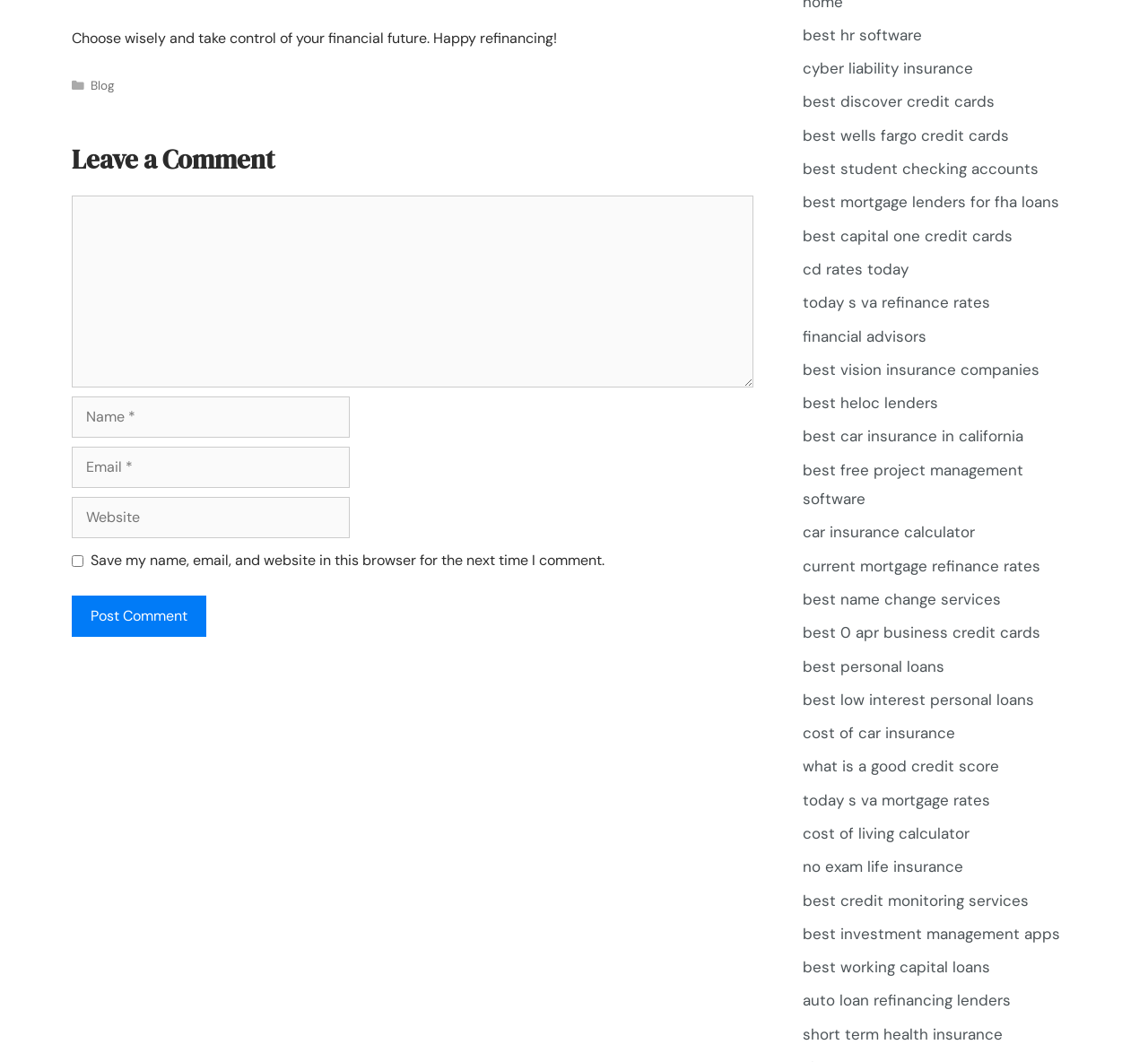What is the topic of the link 'best hr software'?
Kindly offer a detailed explanation using the data available in the image.

The link 'best hr software' is likely related to human resources software, which is a type of business software used for managing employee data, payroll, and other HR-related tasks. This link is one of many financial and business-related links provided on the webpage.